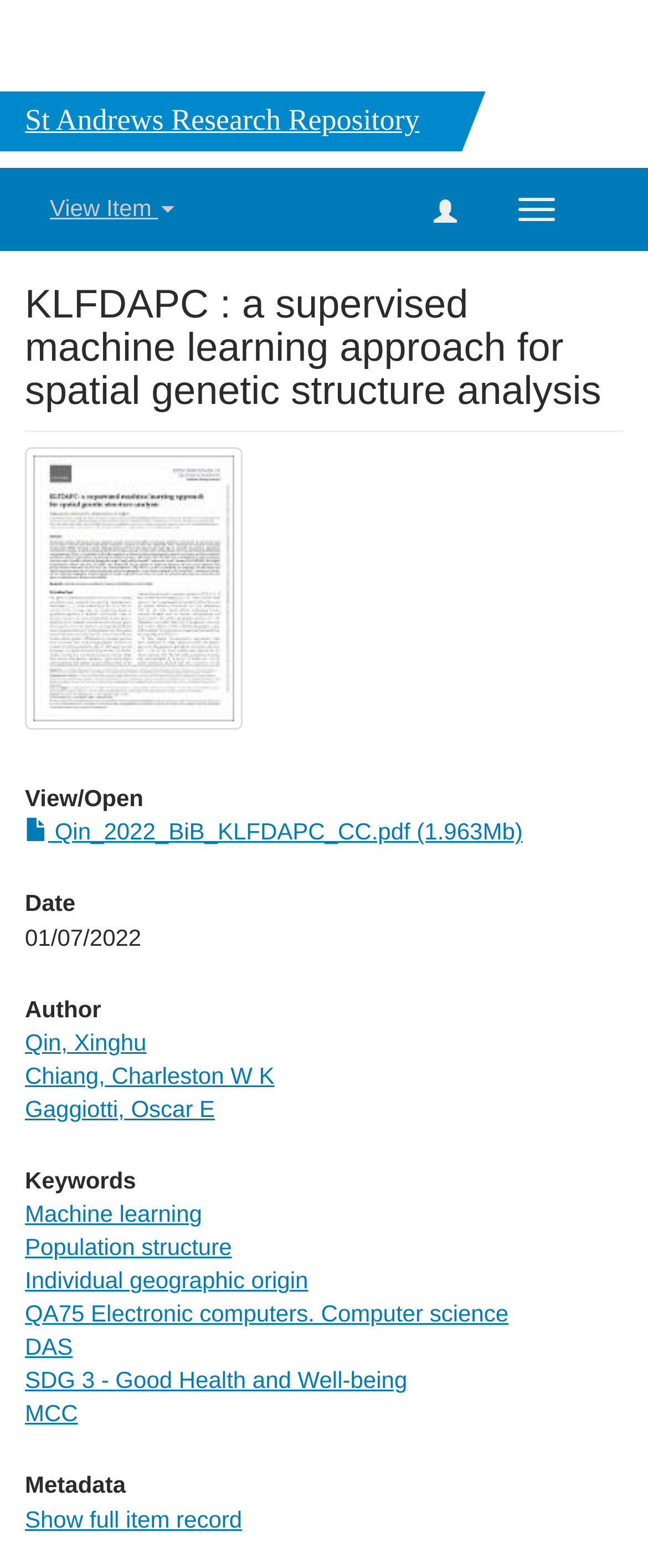Bounding box coordinates are specified in the format (top-left x, top-left y, bottom-right x, bottom-right y). All values are floating point numbers bounded between 0 and 1. Please provide the bounding box coordinate of the region this sentence describes: alt="Thumbnail"

[0.038, 0.285, 0.374, 0.465]